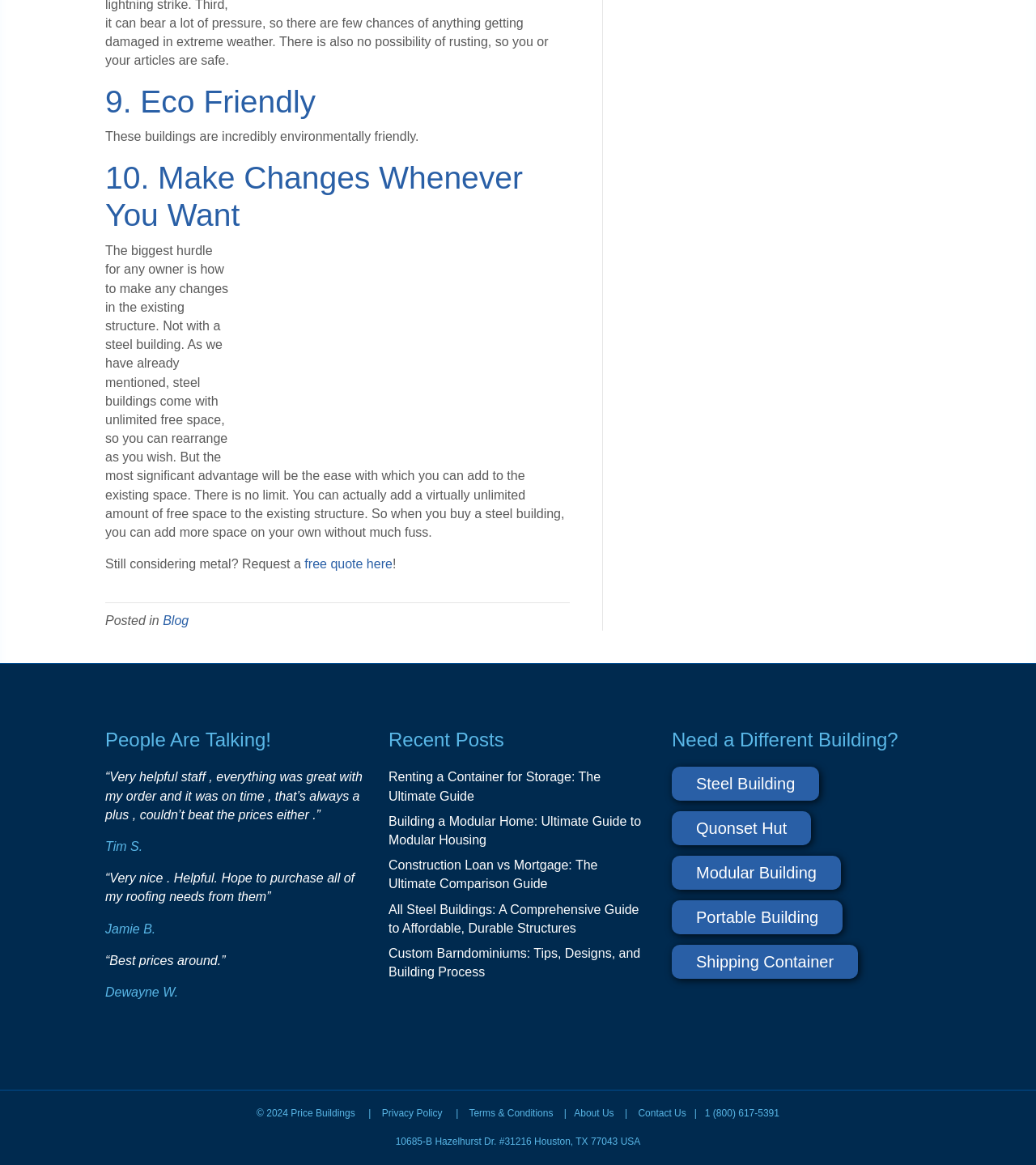What is the company's contact information?
Using the image as a reference, answer with just one word or a short phrase.

Phone number and address